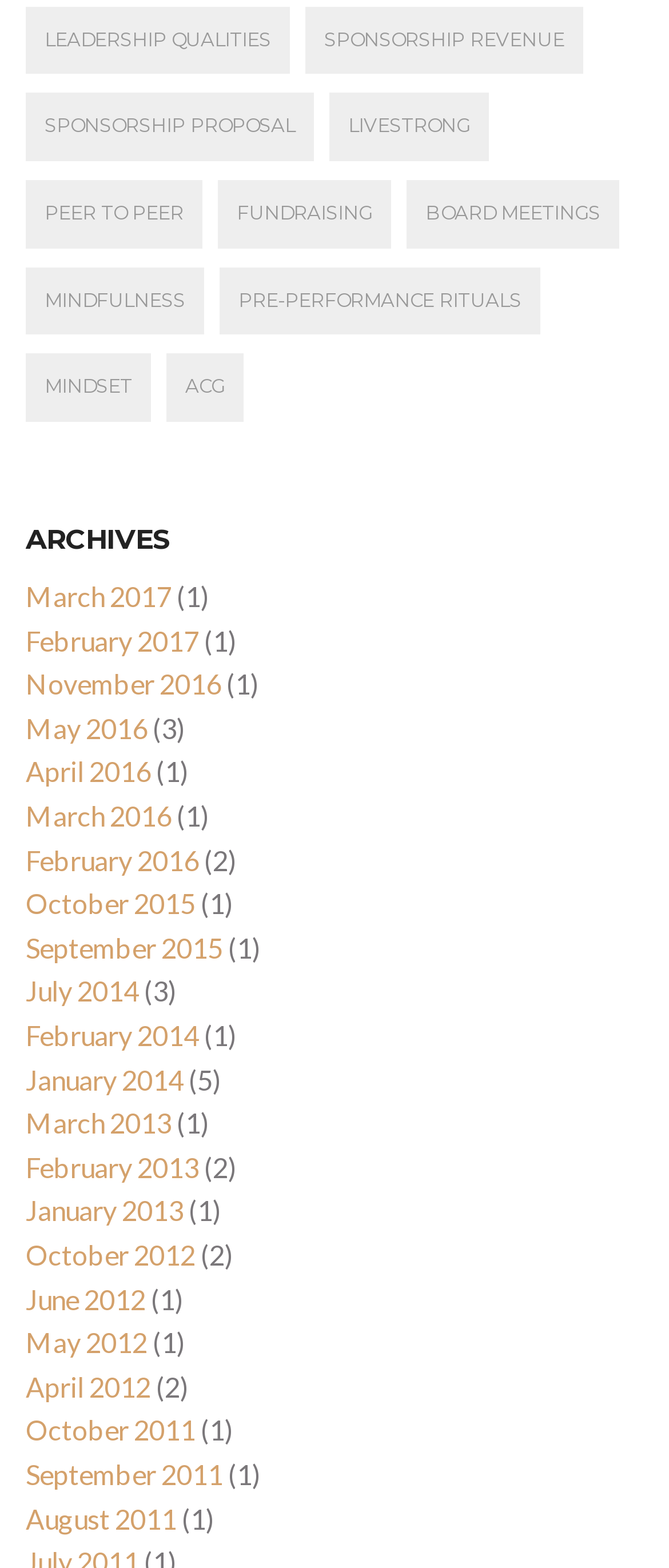Identify the bounding box coordinates for the UI element described by the following text: "Peer to Peer". Provide the coordinates as four float numbers between 0 and 1, in the format [left, top, right, bottom].

[0.038, 0.115, 0.303, 0.158]